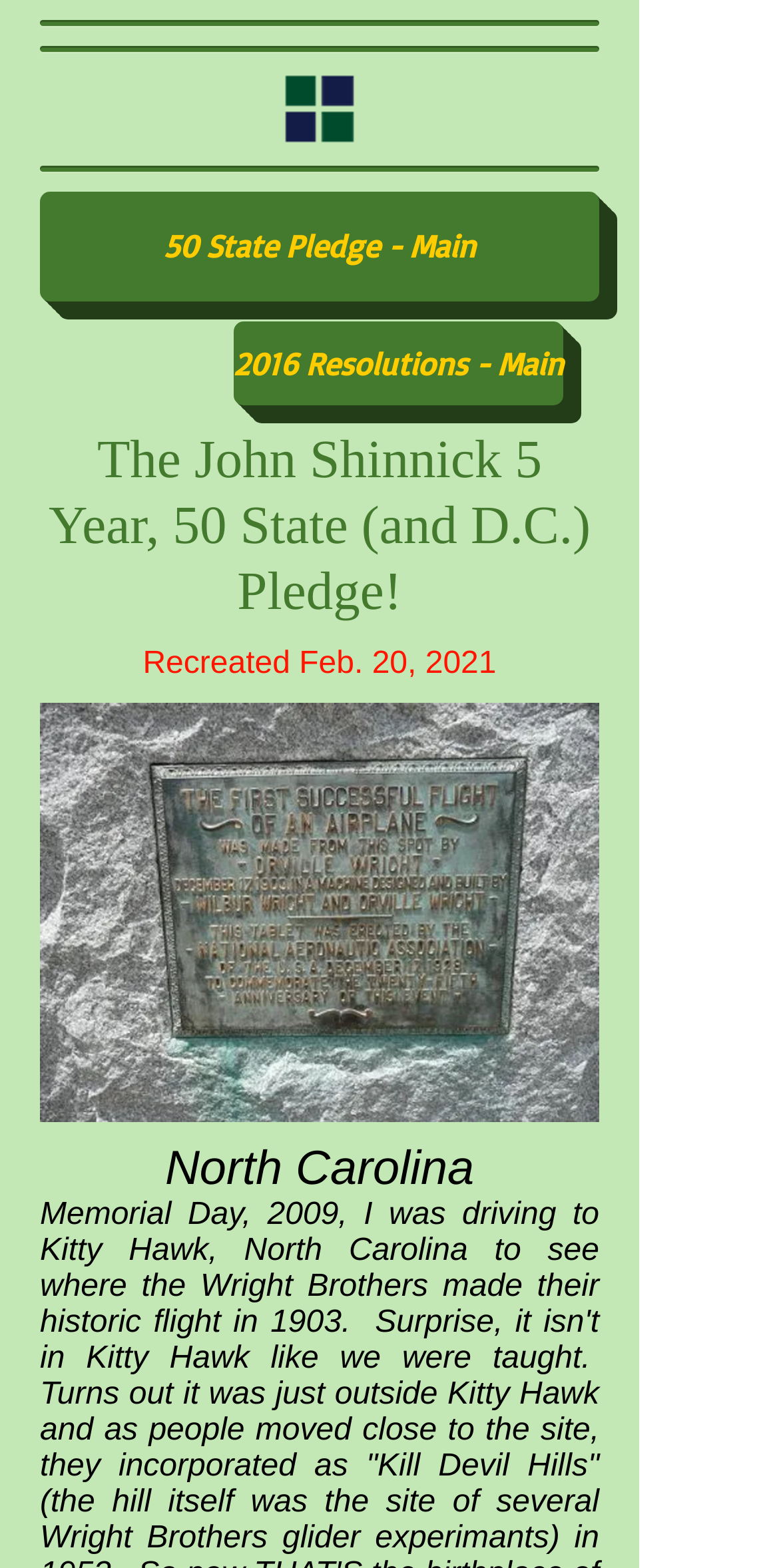Extract the bounding box for the UI element that matches this description: "2016 Resolutions - Main".

[0.3, 0.205, 0.521, 0.258]